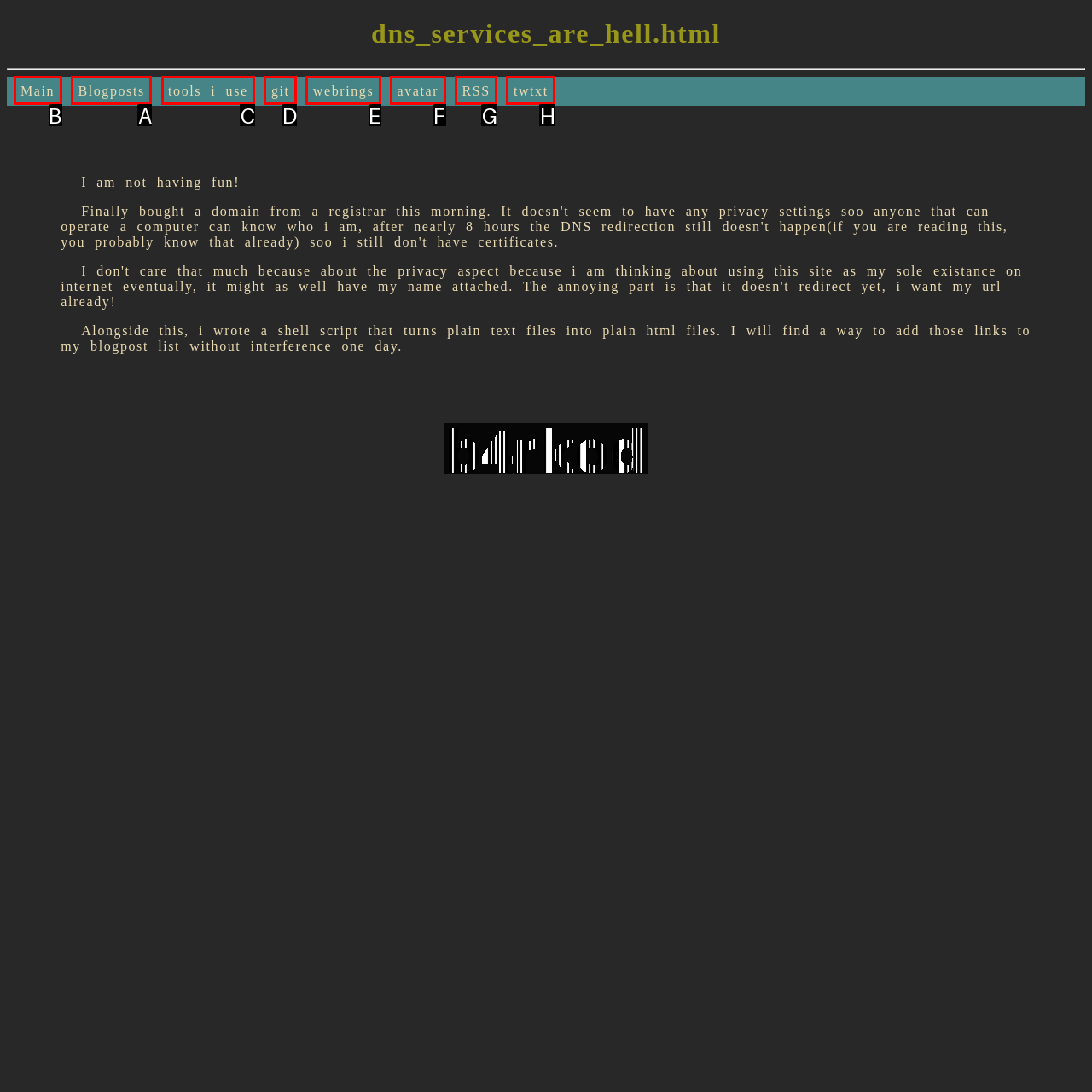Point out the option that needs to be clicked to fulfill the following instruction: view blogposts
Answer with the letter of the appropriate choice from the listed options.

A